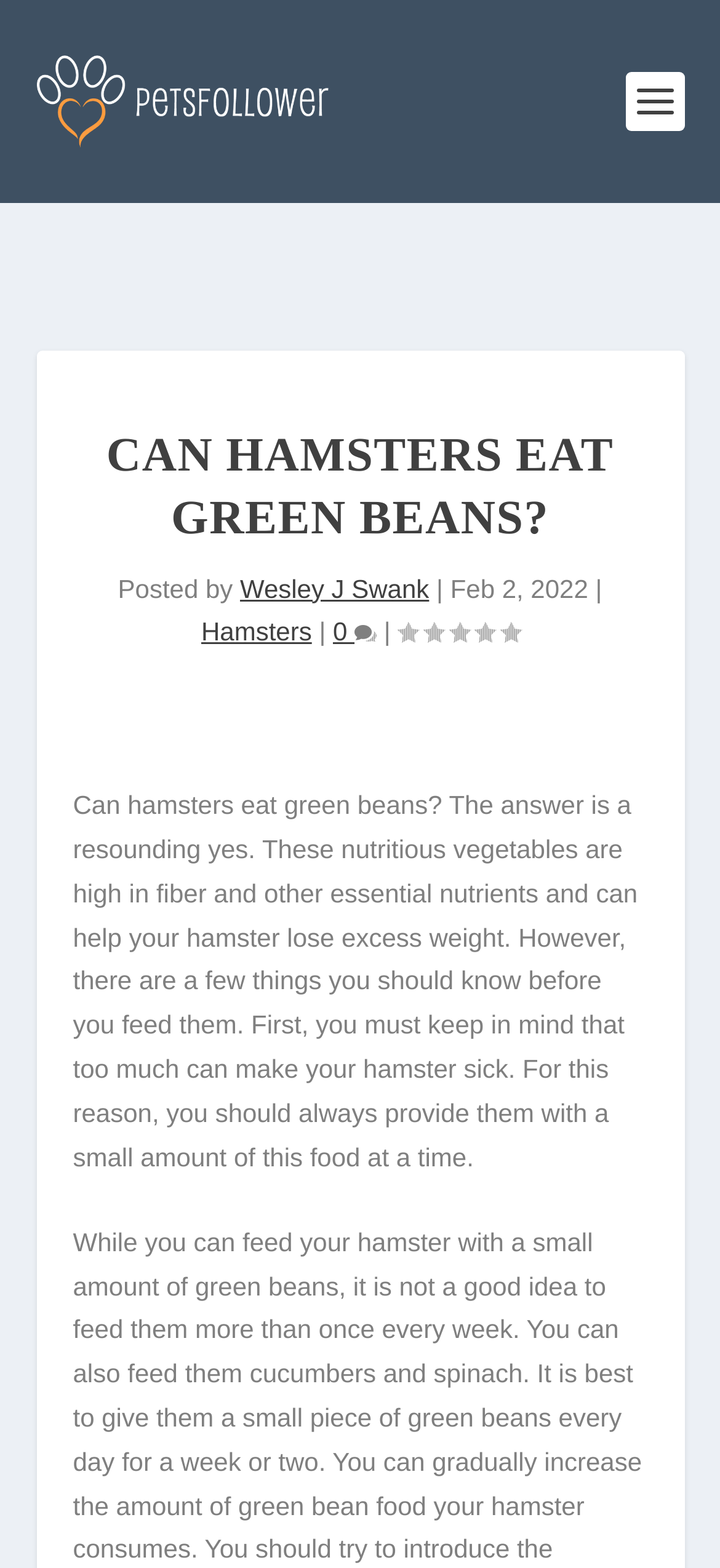Predict the bounding box of the UI element that fits this description: "Wesley J Swank".

[0.333, 0.366, 0.596, 0.384]